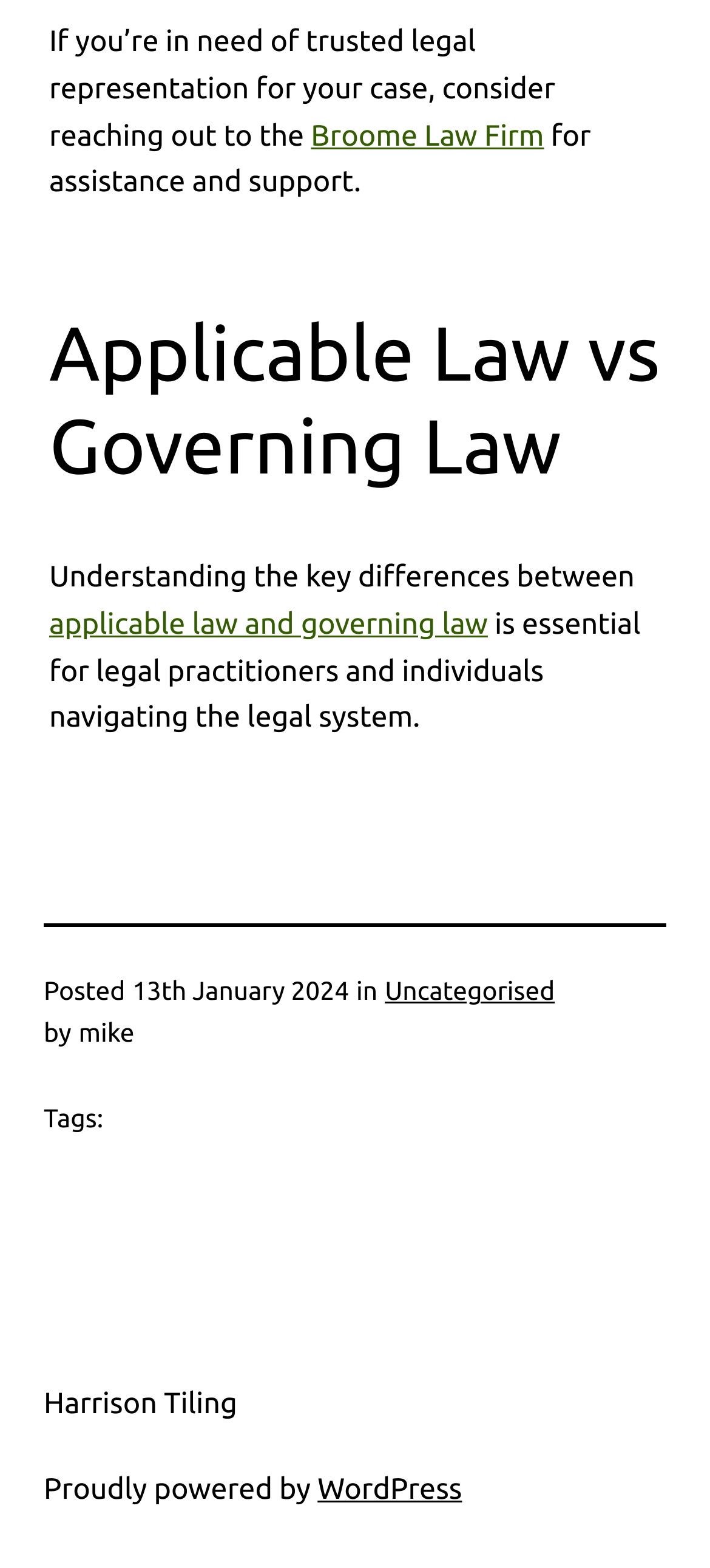Give a one-word or phrase response to the following question: When was the article posted?

13th January 2024